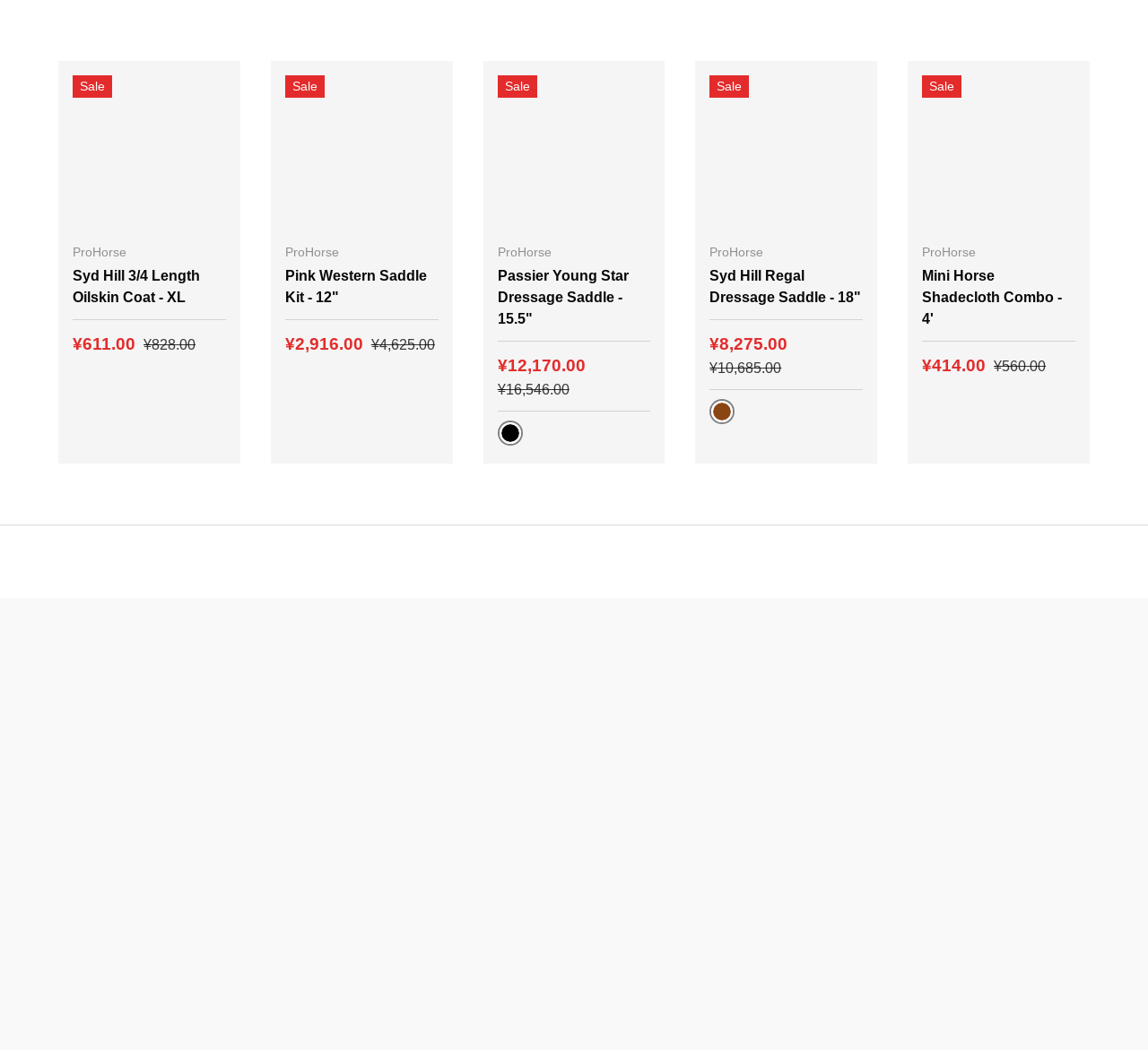Using the provided element description: "alt="GHI Electronics' Forums"", identify the bounding box coordinates. The coordinates should be four floats between 0 and 1 in the order [left, top, right, bottom].

None